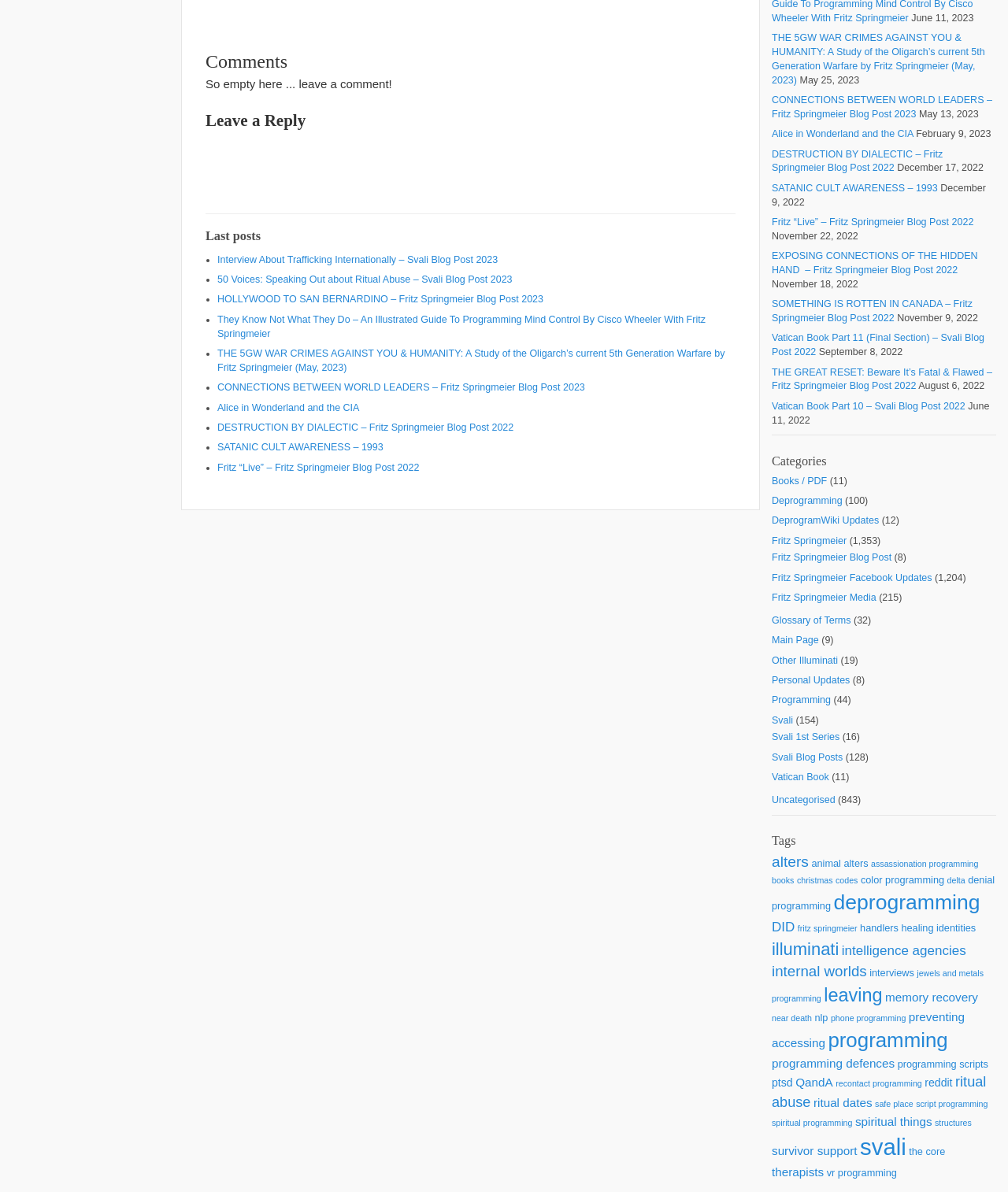Provide the bounding box coordinates for the area that should be clicked to complete the instruction: "View last posts".

[0.204, 0.193, 0.73, 0.205]